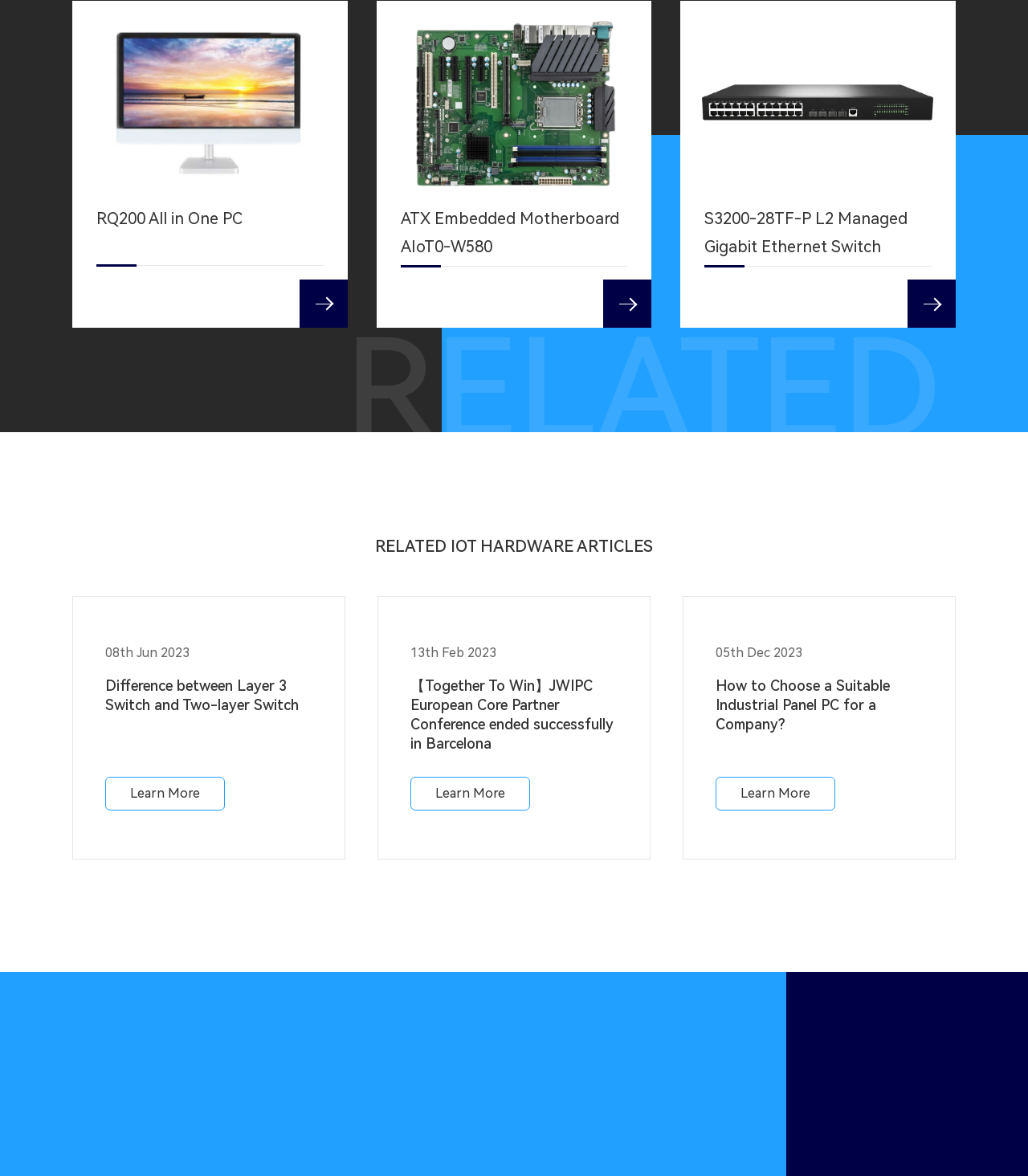Determine the bounding box for the HTML element described here: "ATX Embedded Motherboard AIoT0-W580". The coordinates should be given as [left, top, right, bottom] with each number being a float between 0 and 1.

[0.39, 0.174, 0.61, 0.227]